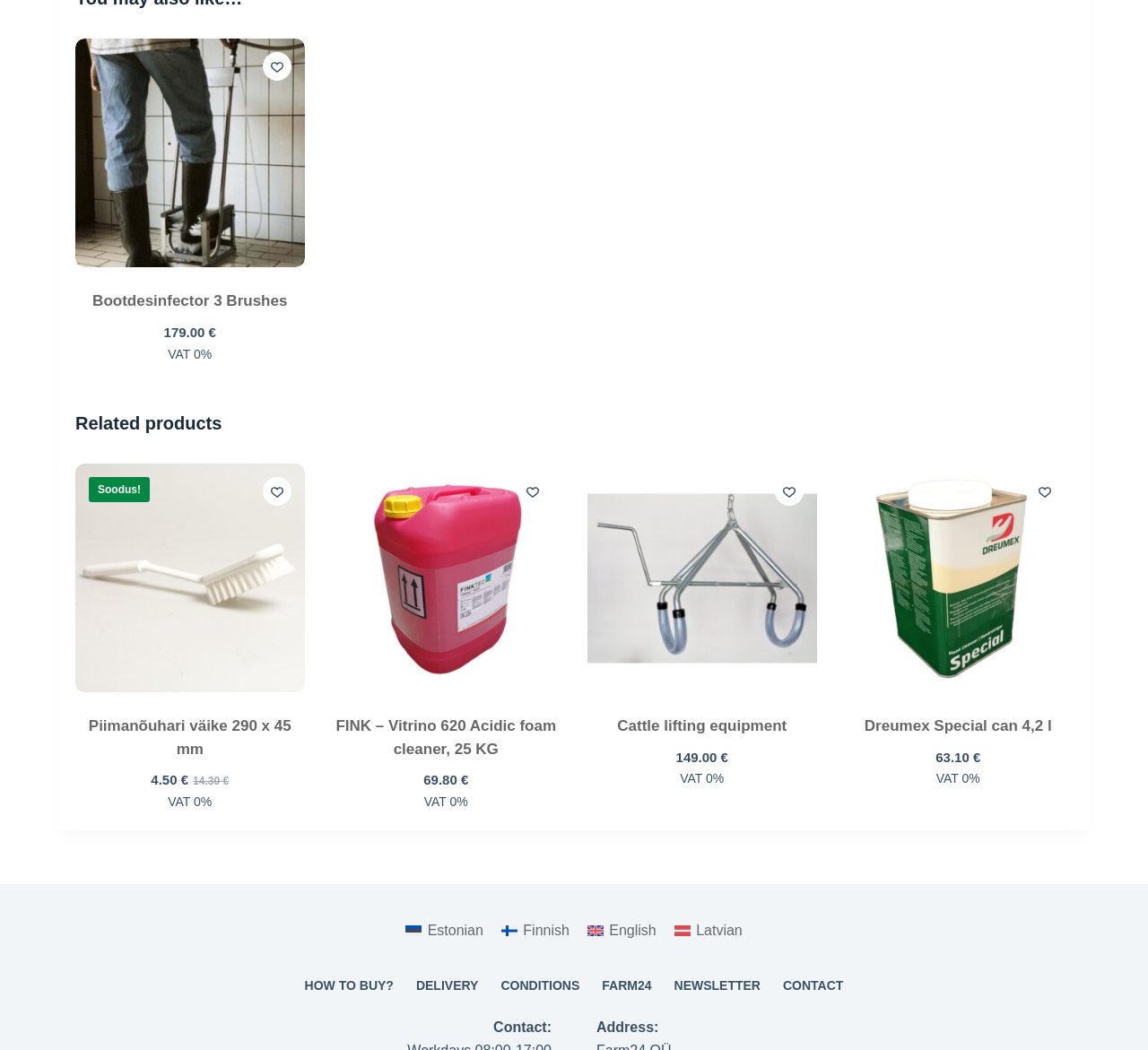Determine the bounding box coordinates for the clickable element required to fulfill the instruction: "View related products". Provide the coordinates as four float numbers between 0 and 1, i.e., [left, top, right, bottom].

[0.066, 0.39, 0.934, 0.416]